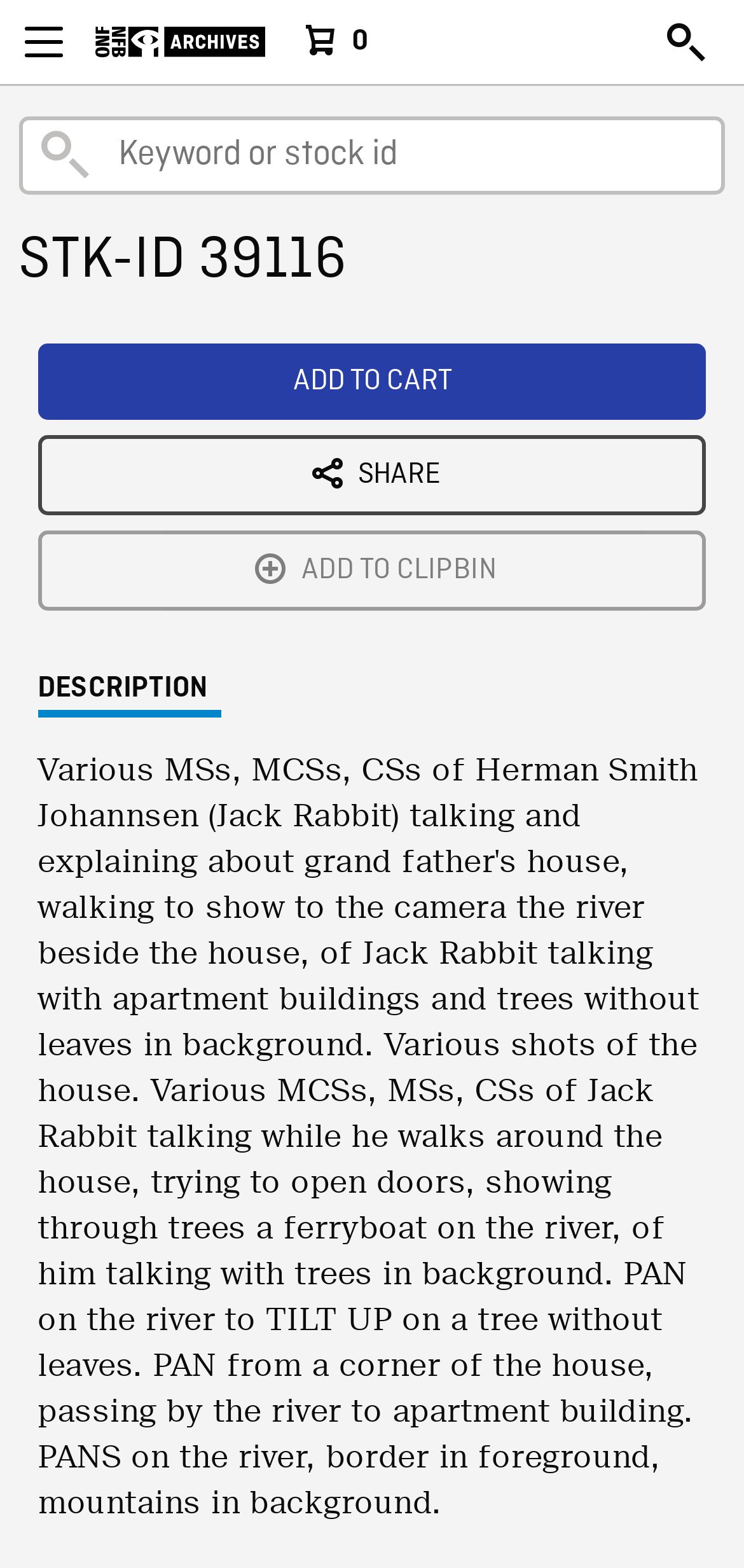Give an extensive and precise description of the webpage.

The webpage appears to be an archive page from the National Film Board of Canada, featuring a video or film titled "STK-ID 39116 - NFB Archives". At the top left corner, there is a link to the National Film Board of Canada, accompanied by an image with the same name. 

Below the link, there is a button with a counter indicating the number of items, likely a cart or playlist counter. On the top right corner, there is a link with a magnifying glass icon, which is likely a search button. 

Next to the search button, there is a search box where users can input keywords or stock IDs. Below the search box, there are three buttons aligned horizontally: "ADD TO CART", "SHARE", and "ADD TO CLIPBIN". 

Further down, there is a heading titled "DESCRIPTION", which likely contains a summary or details about the video or film. The meta description suggests that the content is related to Herman Smith Johannsen, also known as Jack Rabbit, talking about his grandfather's house and showing the river beside it.